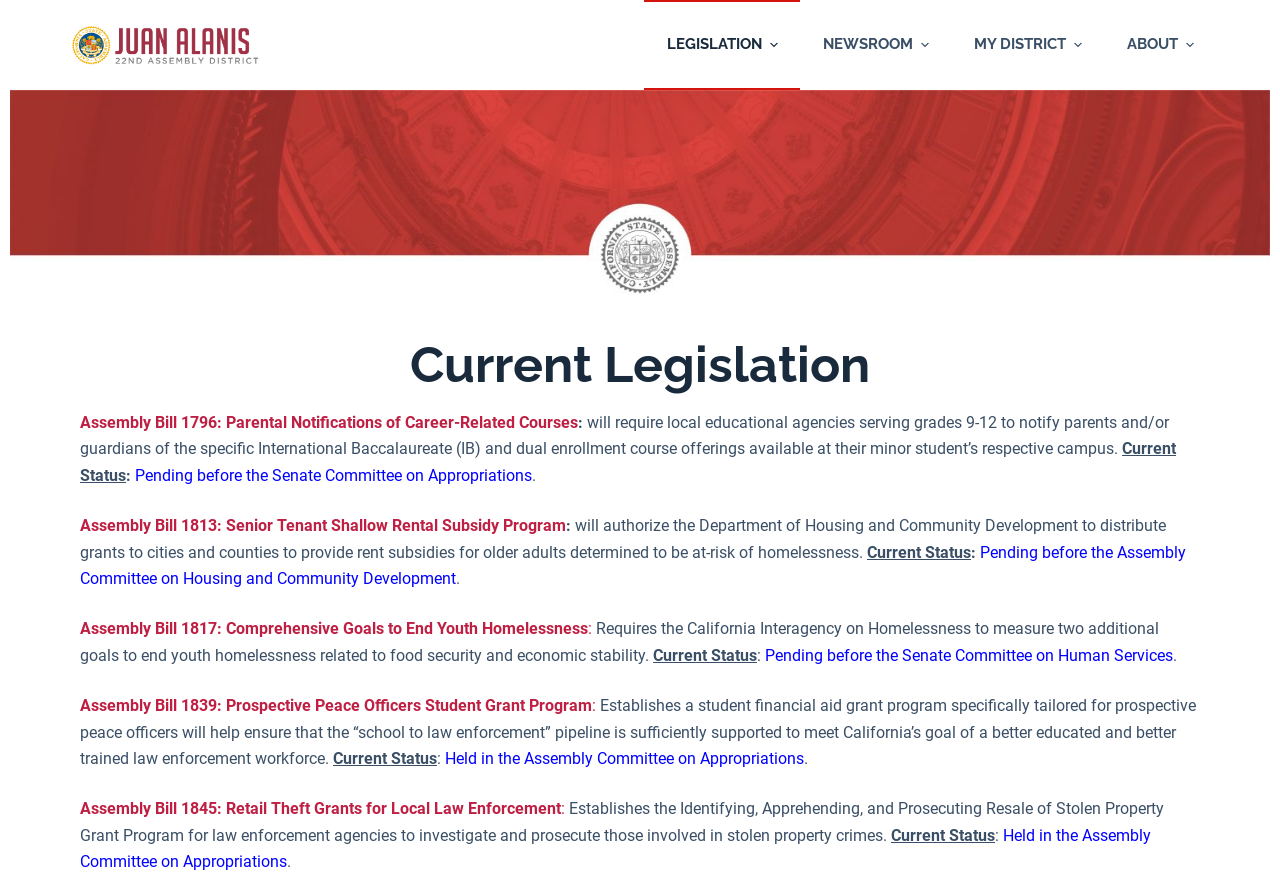Please identify the bounding box coordinates of the clickable element to fulfill the following instruction: "View the 'Assembly Bill 1796: Parental Notifications of Career-Related Courses' details". The coordinates should be four float numbers between 0 and 1, i.e., [left, top, right, bottom].

[0.062, 0.461, 0.452, 0.482]